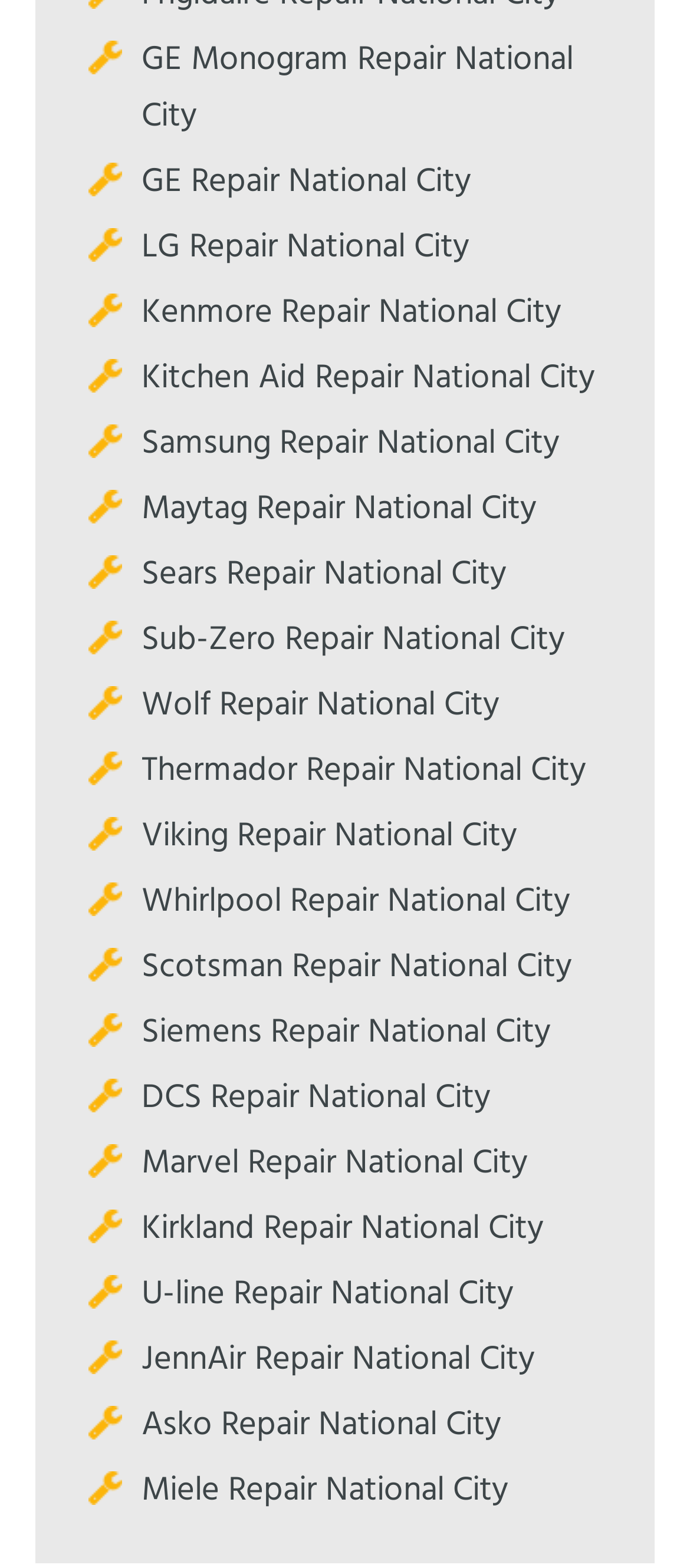Please determine the bounding box coordinates of the element to click in order to execute the following instruction: "Get started with the website". The coordinates should be four float numbers between 0 and 1, specified as [left, top, right, bottom].

None